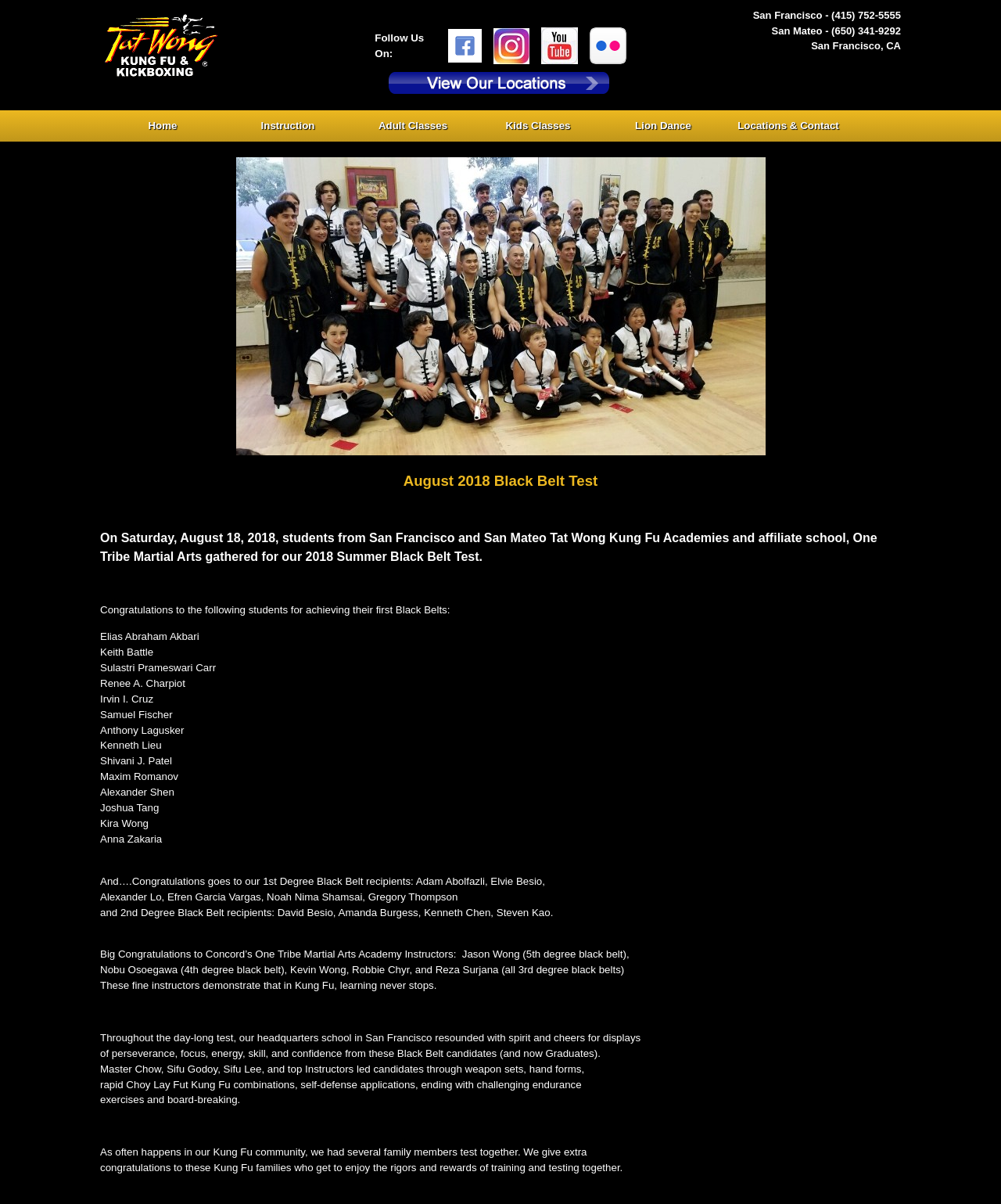Please provide the bounding box coordinates for the element that needs to be clicked to perform the instruction: "Check the Lion Dance page". The coordinates must consist of four float numbers between 0 and 1, formatted as [left, top, right, bottom].

[0.6, 0.092, 0.725, 0.118]